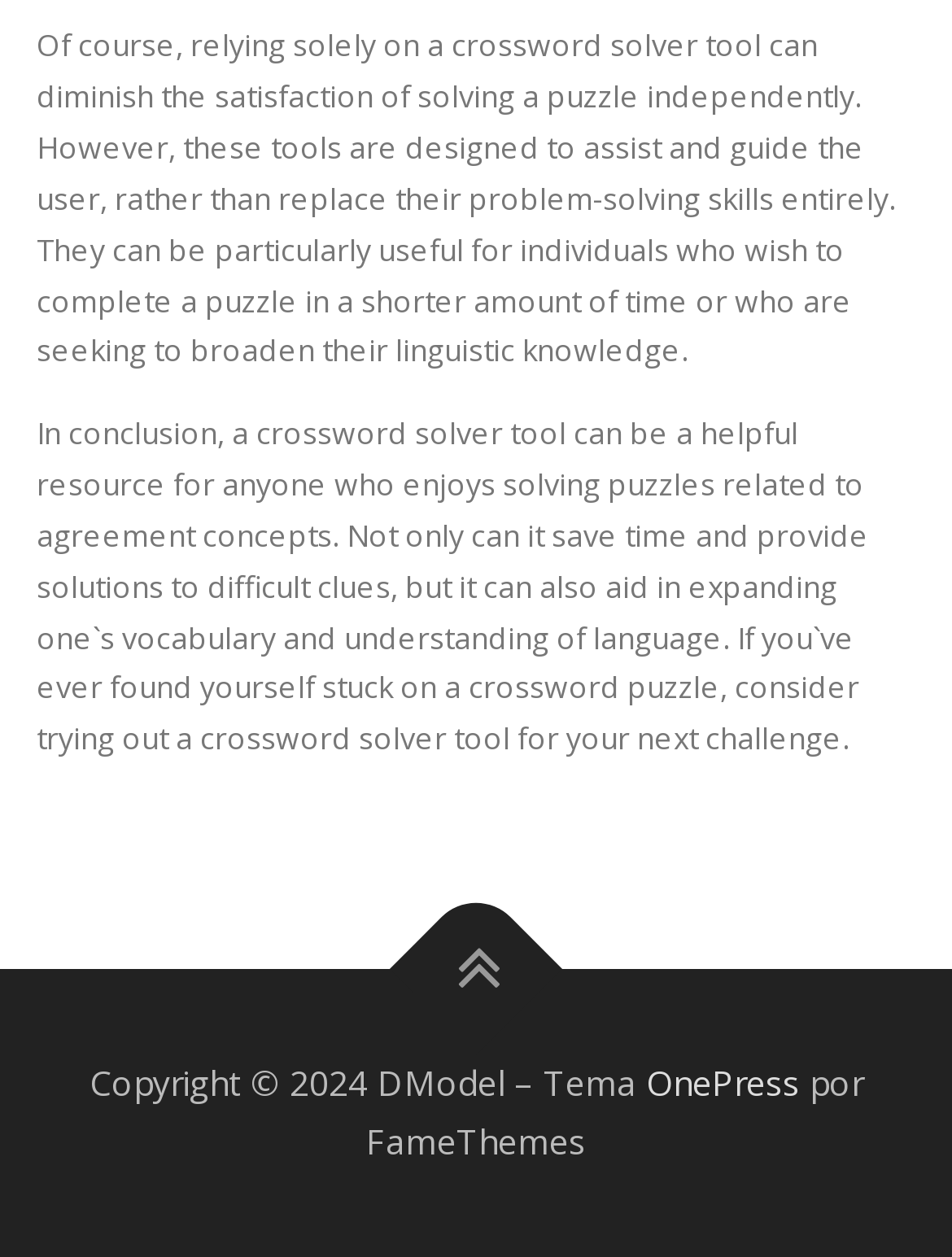Based on the element description 2. Research-Based Learning:, identify the bounding box of the UI element in the given webpage screenshot. The coordinates should be in the format (top-left x, top-left y, bottom-right x, bottom-right y) and must be between 0 and 1.

None